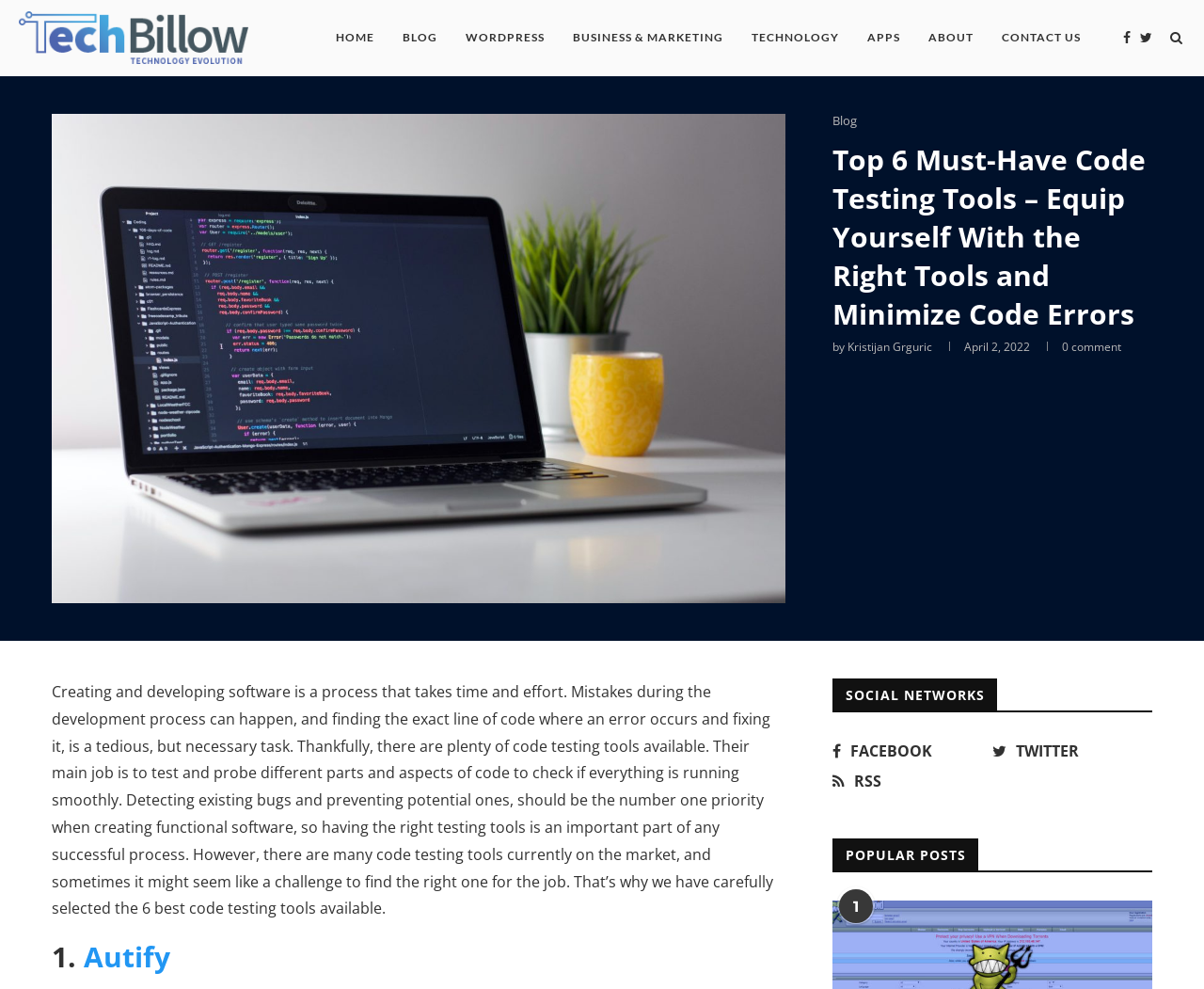Locate and provide the bounding box coordinates for the HTML element that matches this description: "Facebook".

[0.688, 0.749, 0.82, 0.77]